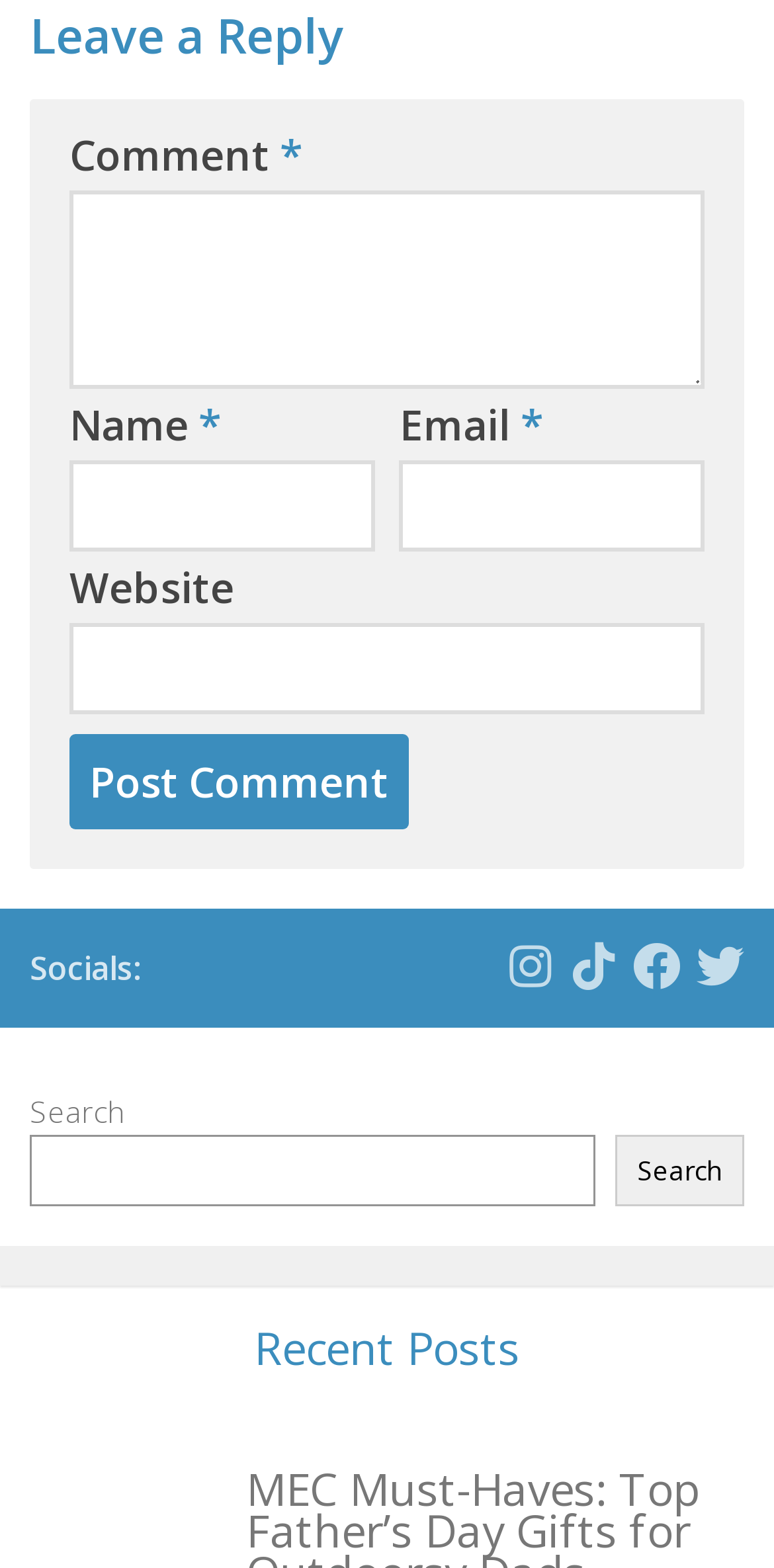Please determine the bounding box coordinates of the section I need to click to accomplish this instruction: "view recent posts".

[0.0, 0.845, 1.0, 0.875]